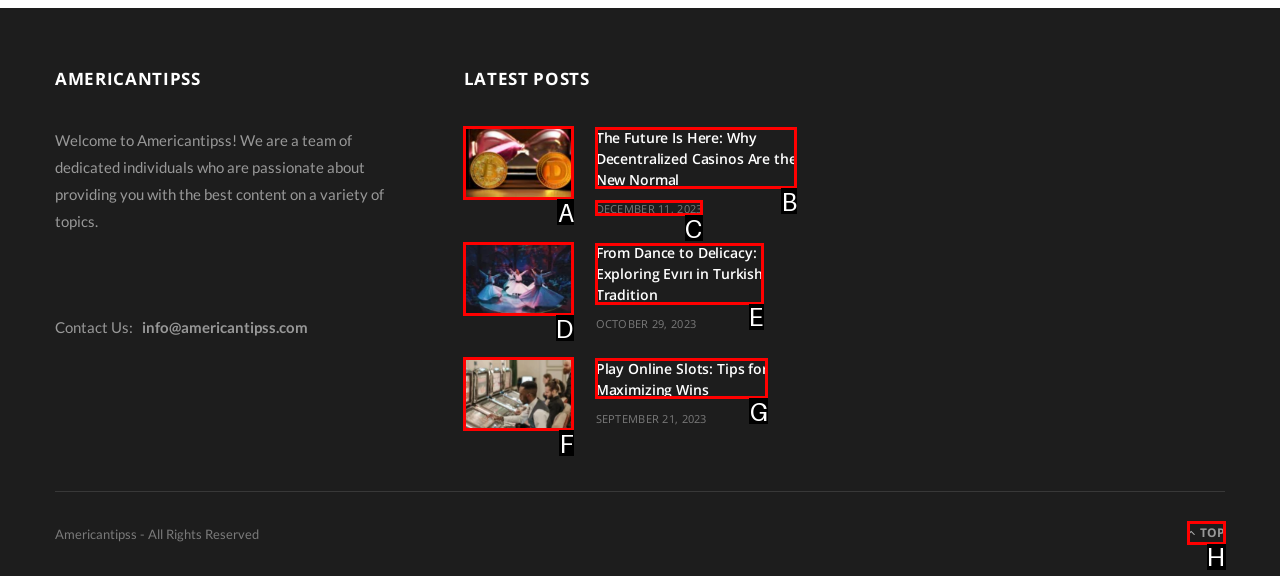For the task: Read the article about travel to France, tell me the letter of the option you should click. Answer with the letter alone.

None